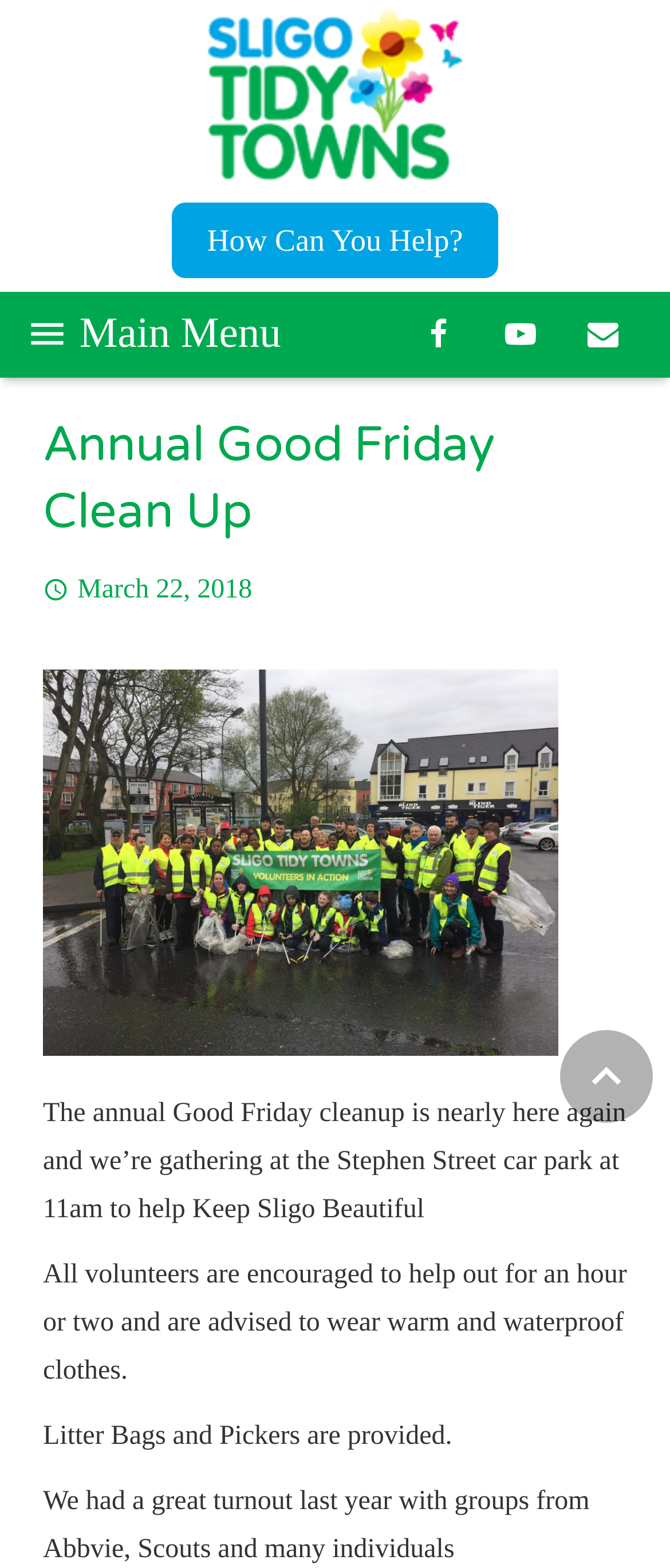Reply to the question with a single word or phrase:
What is provided for the volunteers?

Litter Bags and Pickers